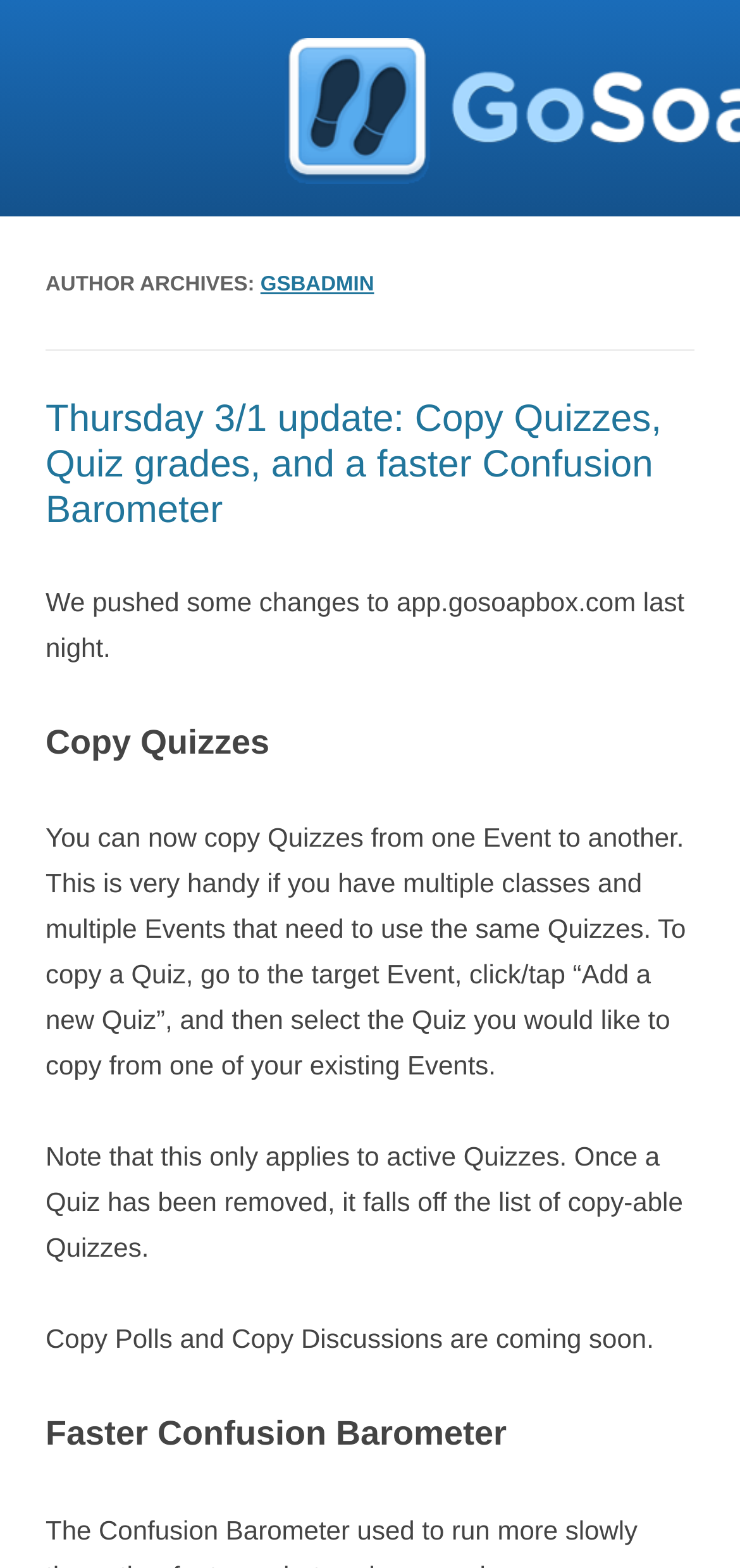Who is the author of the blog?
Refer to the image and provide a thorough answer to the question.

The author of the blog is mentioned in the heading 'AUTHOR ARCHIVES: GSBADMIN' which is located at the top of the webpage.